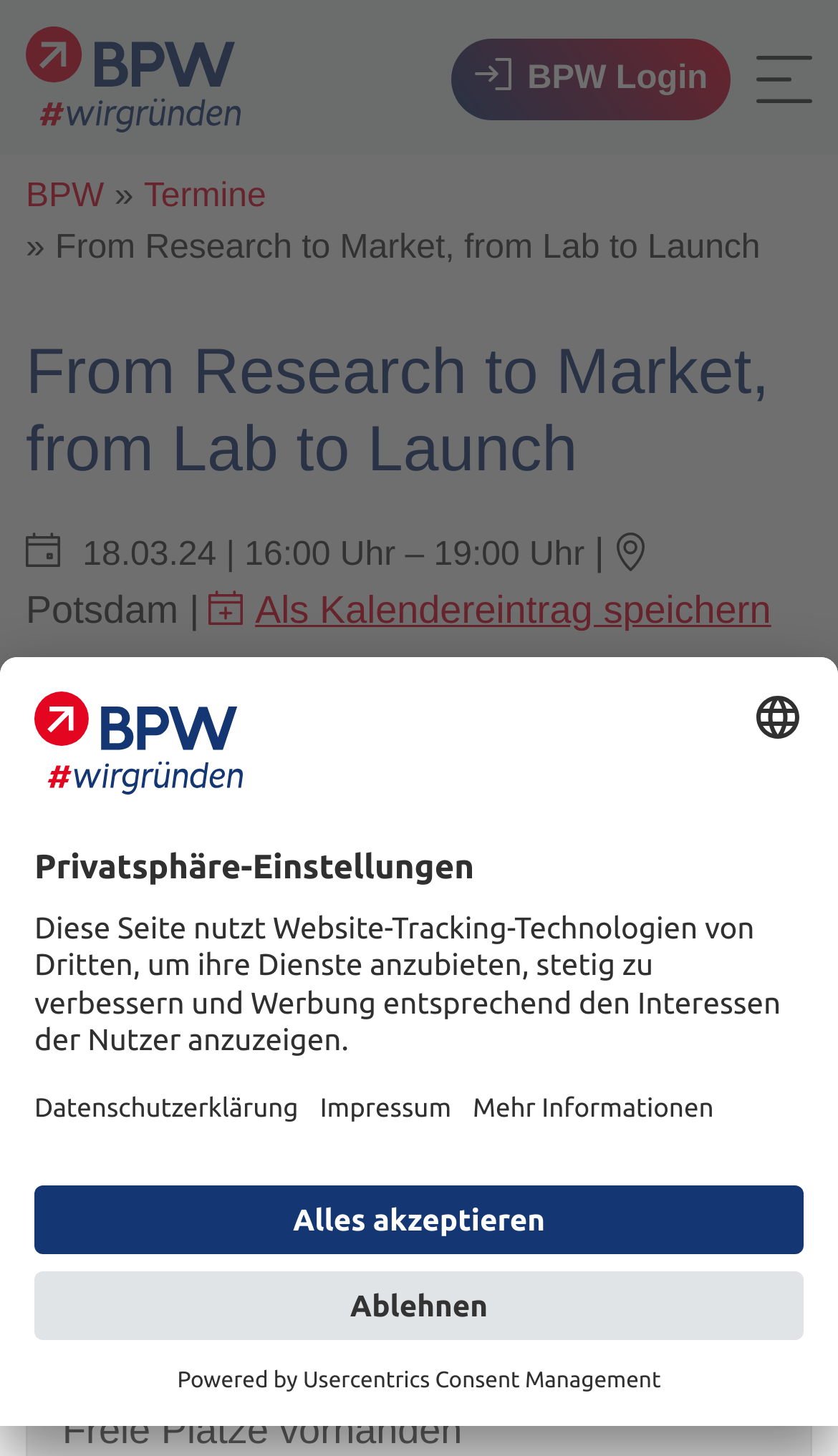Can you find and provide the title of the webpage?

From Research to Market, from Lab to Launch